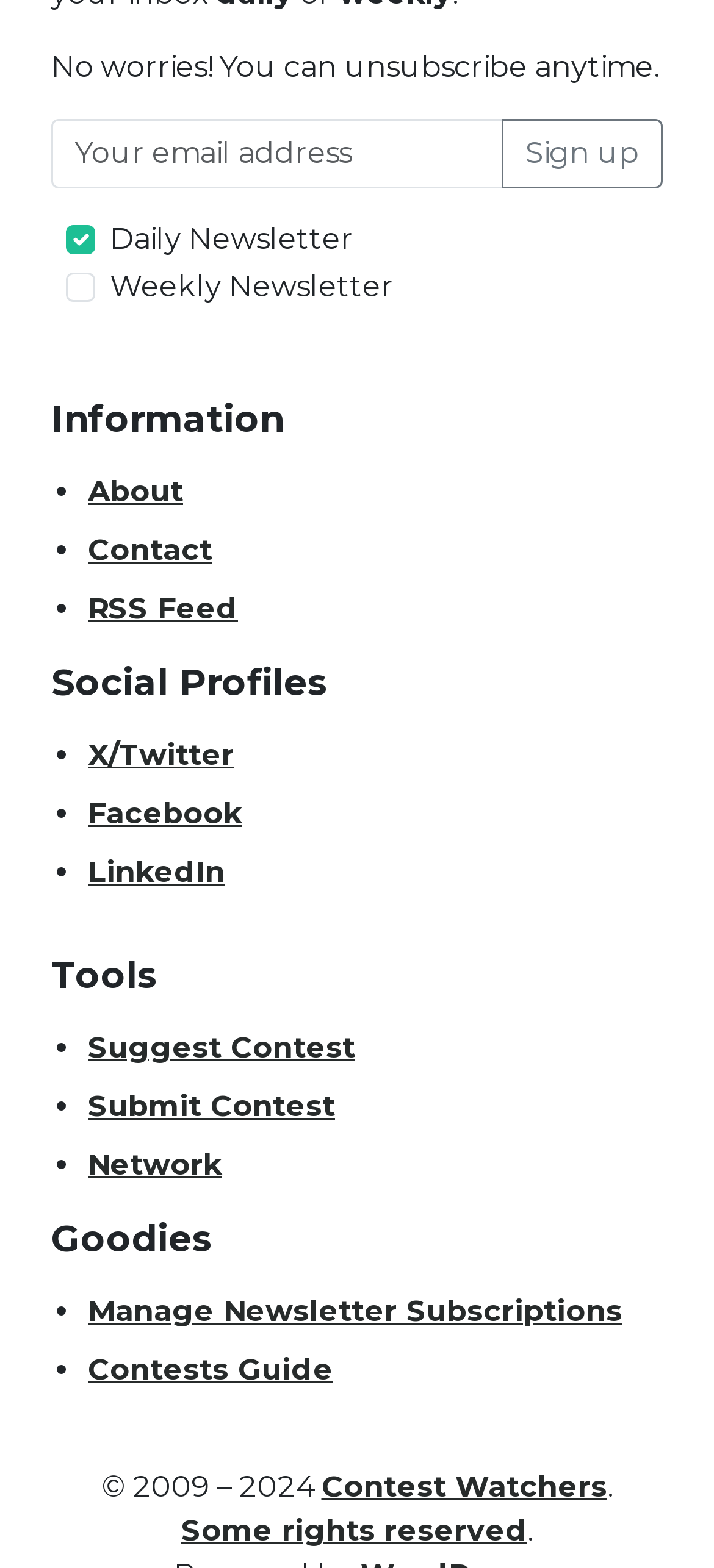Pinpoint the bounding box coordinates of the clickable area necessary to execute the following instruction: "Sign up for the newsletter". The coordinates should be given as four float numbers between 0 and 1, namely [left, top, right, bottom].

[0.703, 0.076, 0.928, 0.121]